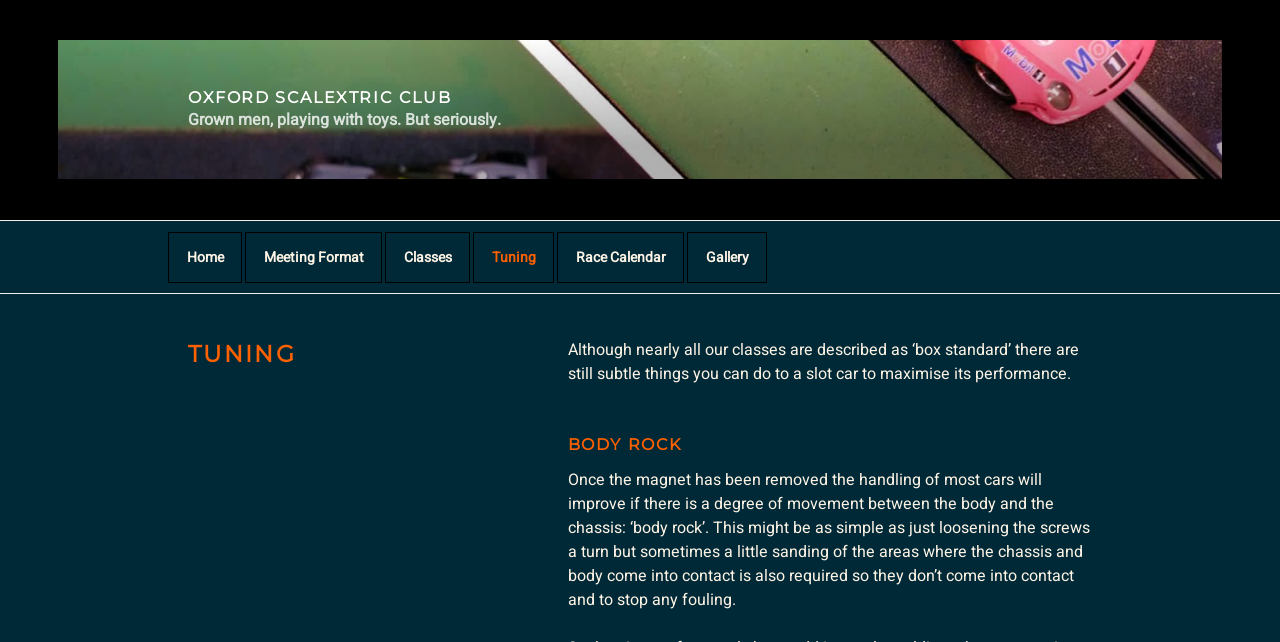Given the description of a UI element: "Race Calendar", identify the bounding box coordinates of the matching element in the webpage screenshot.

[0.435, 0.361, 0.534, 0.44]